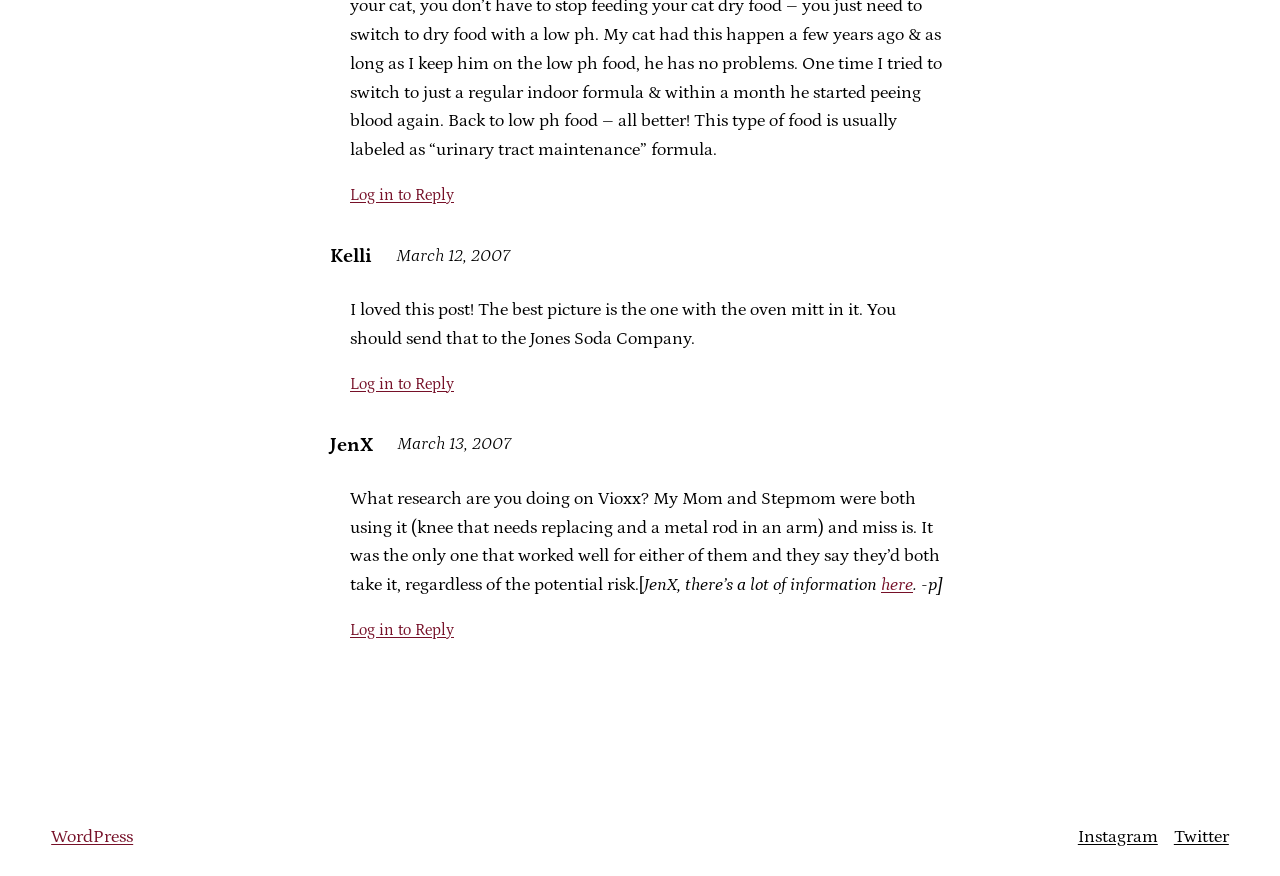Bounding box coordinates are specified in the format (top-left x, top-left y, bottom-right x, bottom-right y). All values are floating point numbers bounded between 0 and 1. Please provide the bounding box coordinate of the region this sentence describes: Twitter

[0.917, 0.944, 0.96, 0.967]